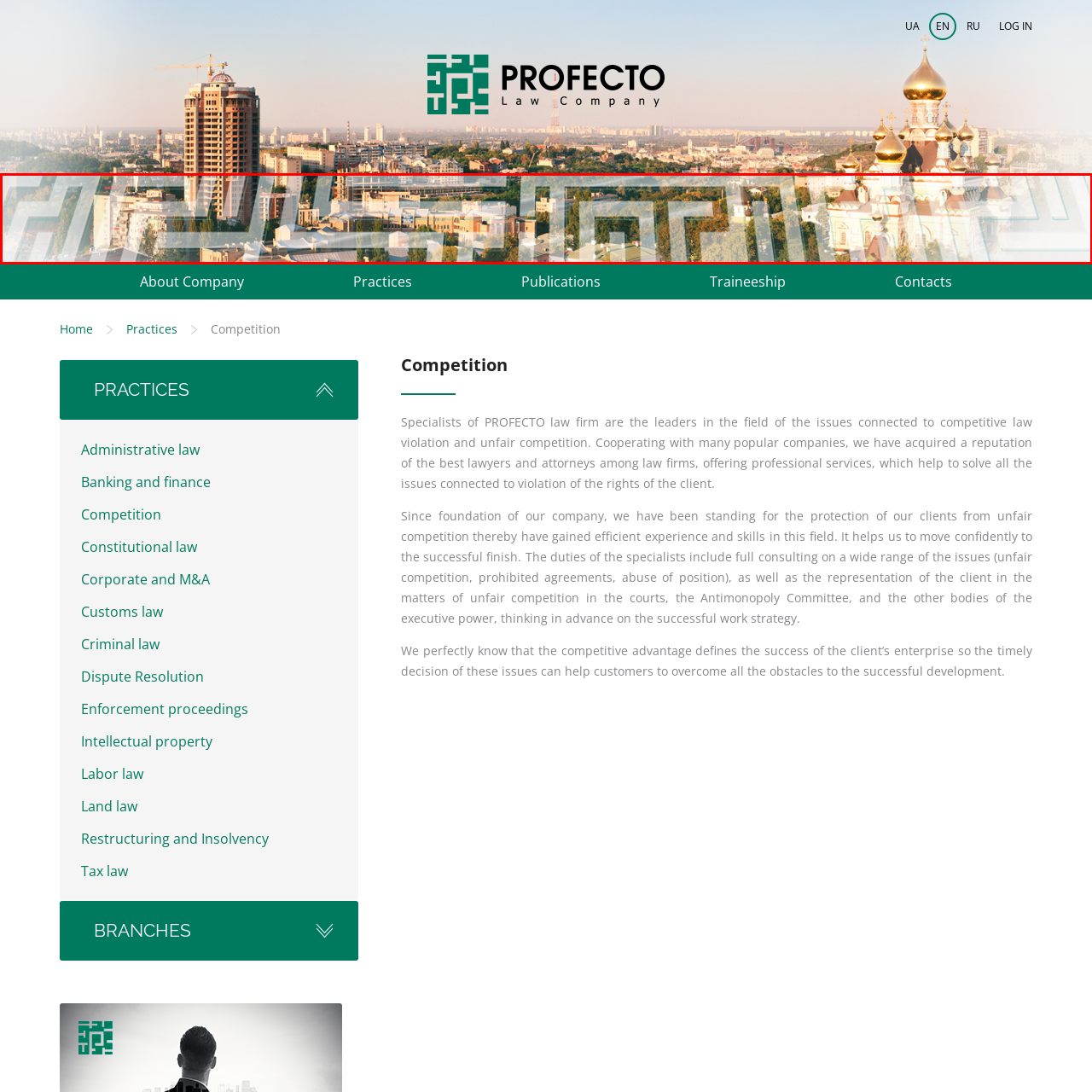Analyze and describe the image content within the red perimeter in detail.

The image captures a panoramic aerial view of a cityscape, showcasing a blend of modern and traditional architecture nestled amidst greenery. The buildings vary in height and style, indicating a vibrant urban development. In the foreground, residential complexes are visible, featuring a mix of balconies and rooftops, while in the background, taller skyscrapers hint at ongoing growth and commercial activities. This imagery resonates with the theme of competition in law, reflecting the dynamic legal landscape litigated by firms like PROFECTO. The image conveys the idea of navigating complex urban challenges, paralleling the firm's commitment to addressing competitive law violations and advocating for client rights.